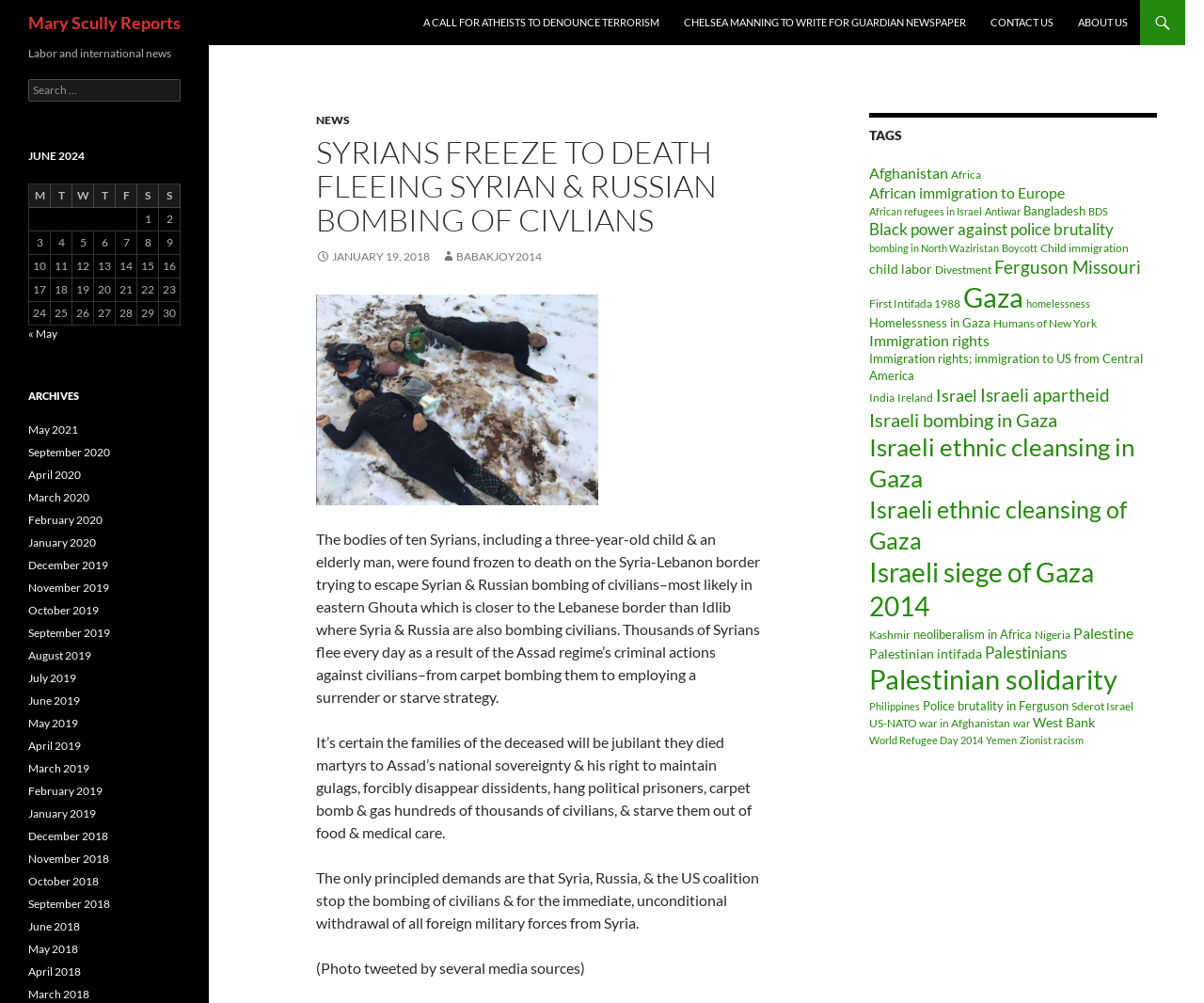Please determine the bounding box of the UI element that matches this description: Gaza. The coordinates should be given as (top-left x, top-left y, bottom-right x, bottom-right y), with all values between 0 and 1.

[0.8, 0.279, 0.85, 0.312]